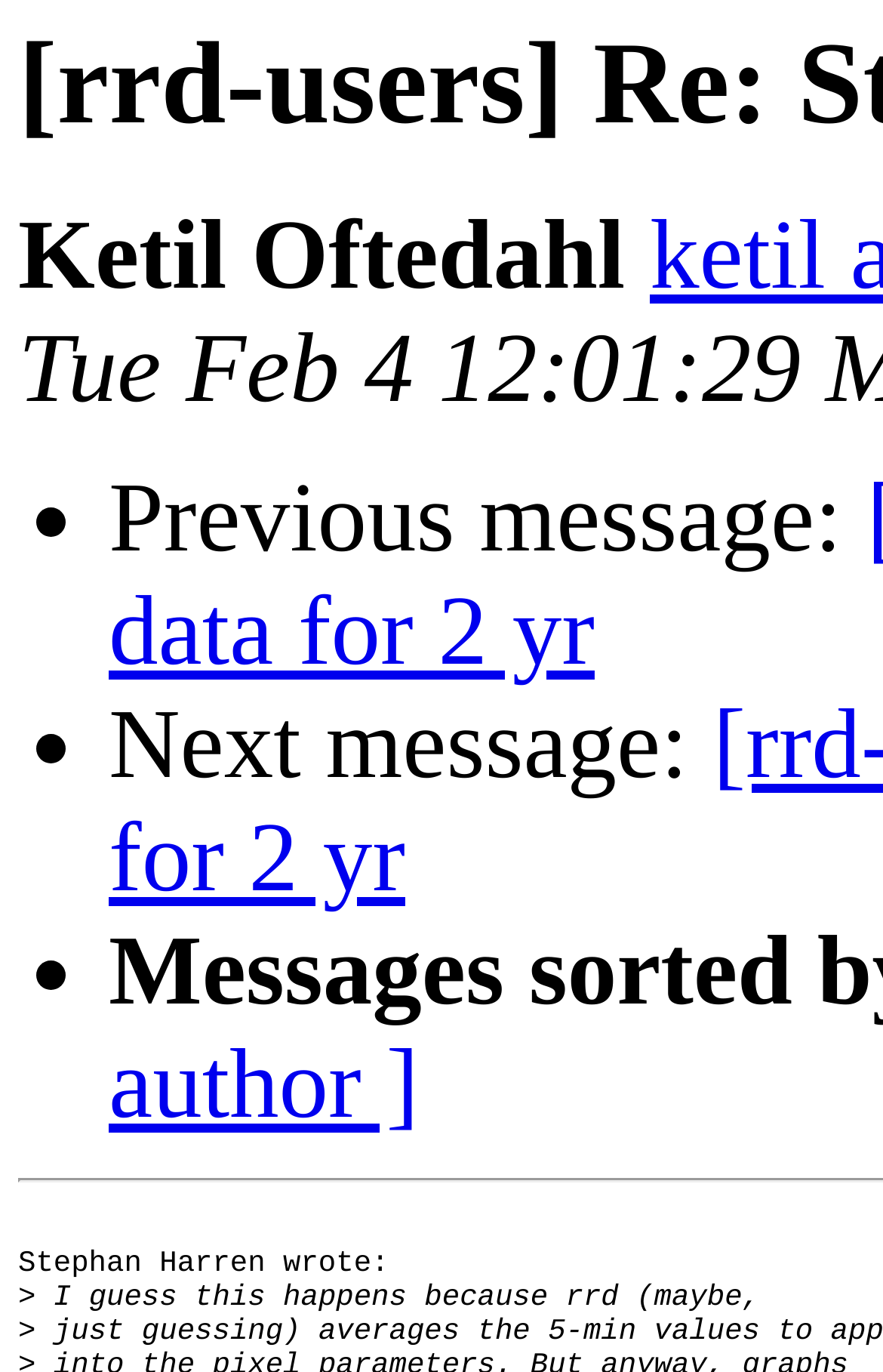Provide an in-depth description of the elements and layout of the webpage.

The webpage appears to be an archived email thread or a forum discussion. At the top, there is a header with the name "Ketil Oftedahl". Below the header, there are three bullet points, each with a brief description: "Previous message:", "Next message:", and a third one without a description. 

The main content of the webpage is a message from Stephan Harren, which is indented and starts with a quote symbol (>). The message is a response to a previous discussion, and it mentions something about RRD (maybe) causing an issue. The text is divided into two paragraphs, with the first line mentioning the author's name and the second line starting the actual message.